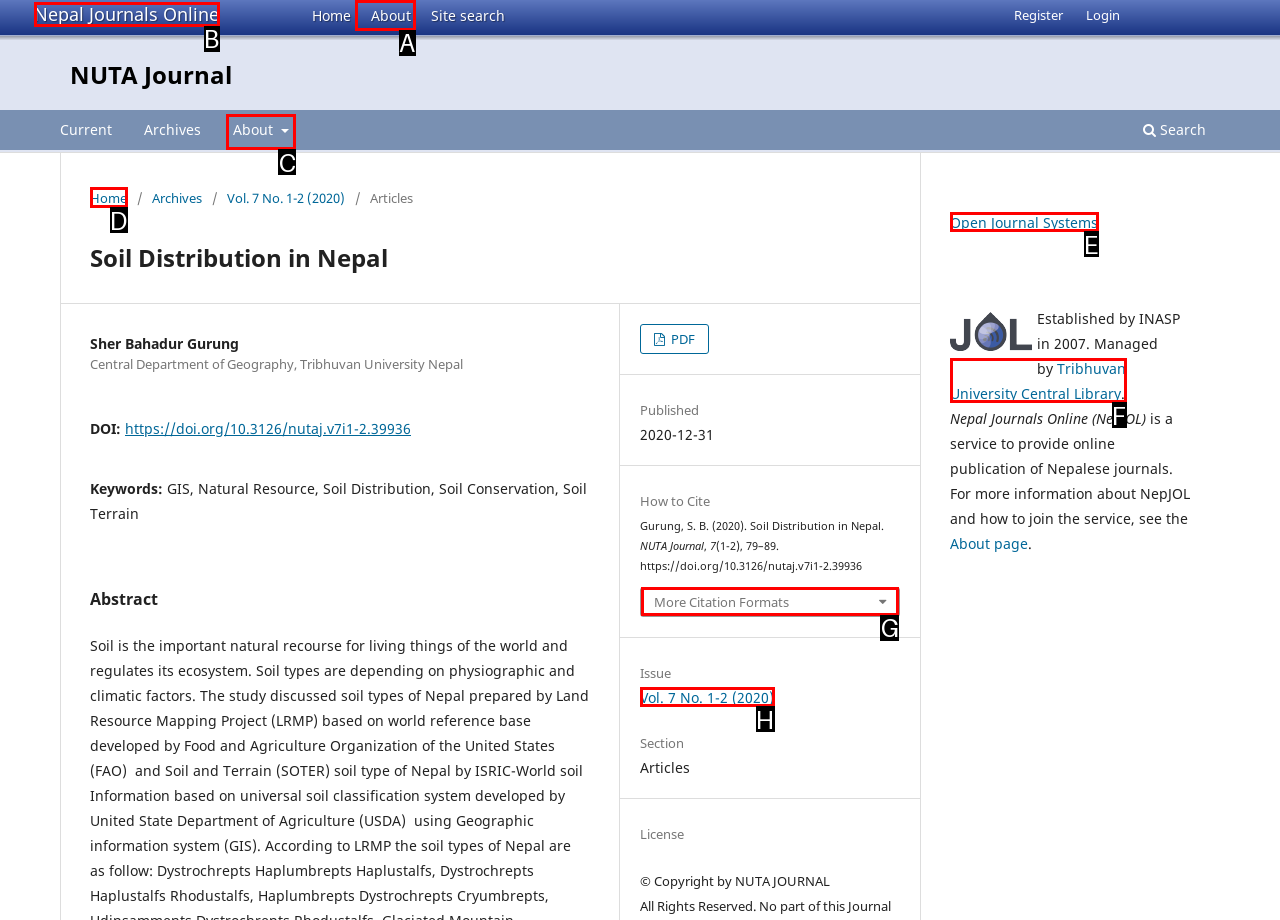What is the letter of the UI element you should click to view more citation formats? Provide the letter directly.

G